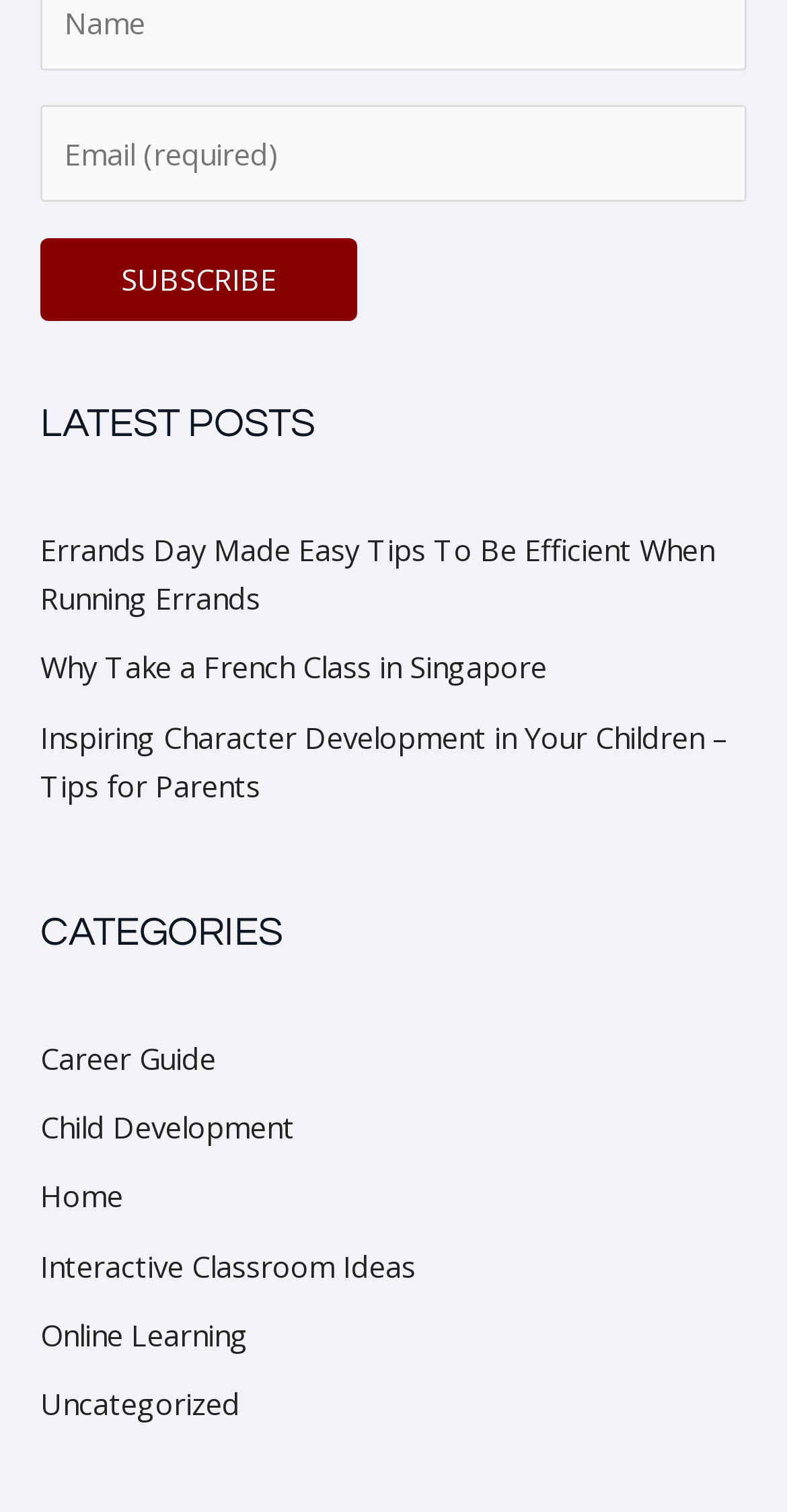What is the button below the textbox for?
Look at the screenshot and respond with a single word or phrase.

Subscribe